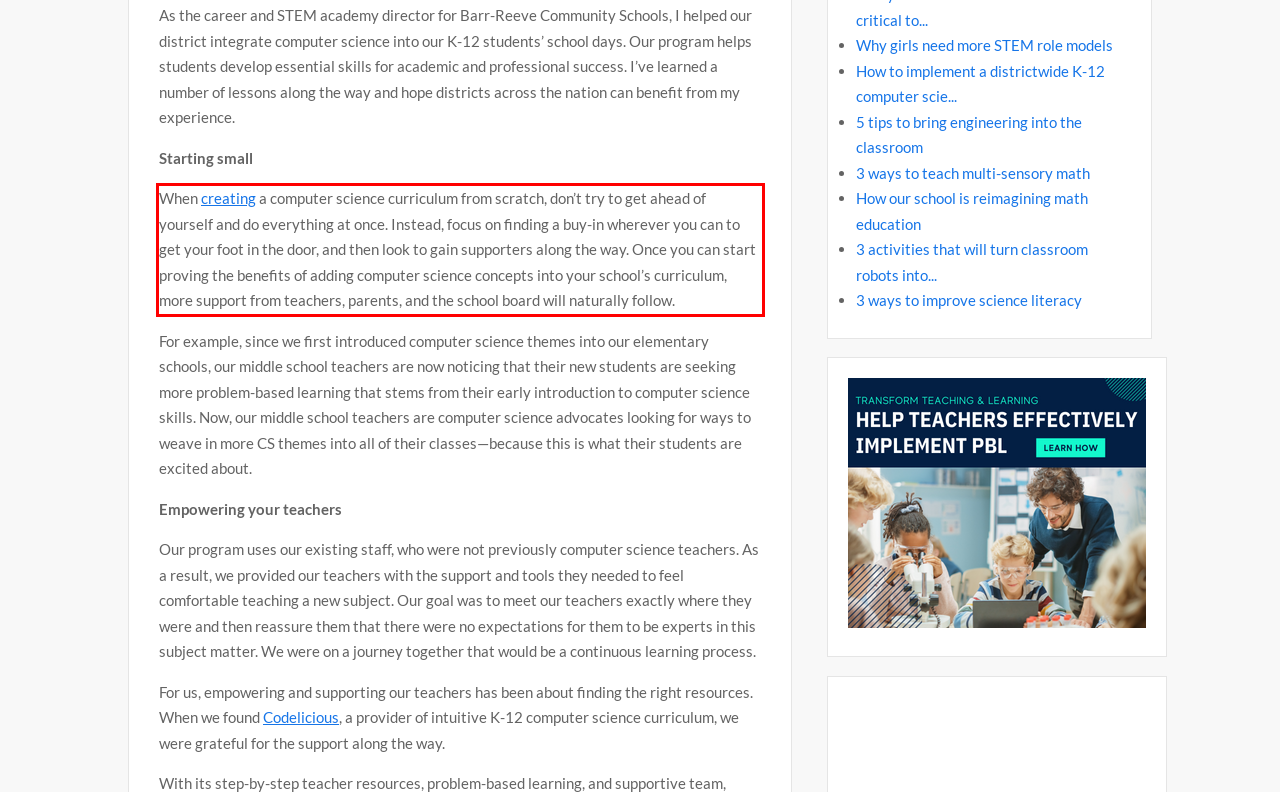Identify and transcribe the text content enclosed by the red bounding box in the given screenshot.

When creating a computer science curriculum from scratch, don’t try to get ahead of yourself and do everything at once. Instead, focus on finding a buy-in wherever you can to get your foot in the door, and then look to gain supporters along the way. Once you can start proving the benefits of adding computer science concepts into your school’s curriculum, more support from teachers, parents, and the school board will naturally follow.